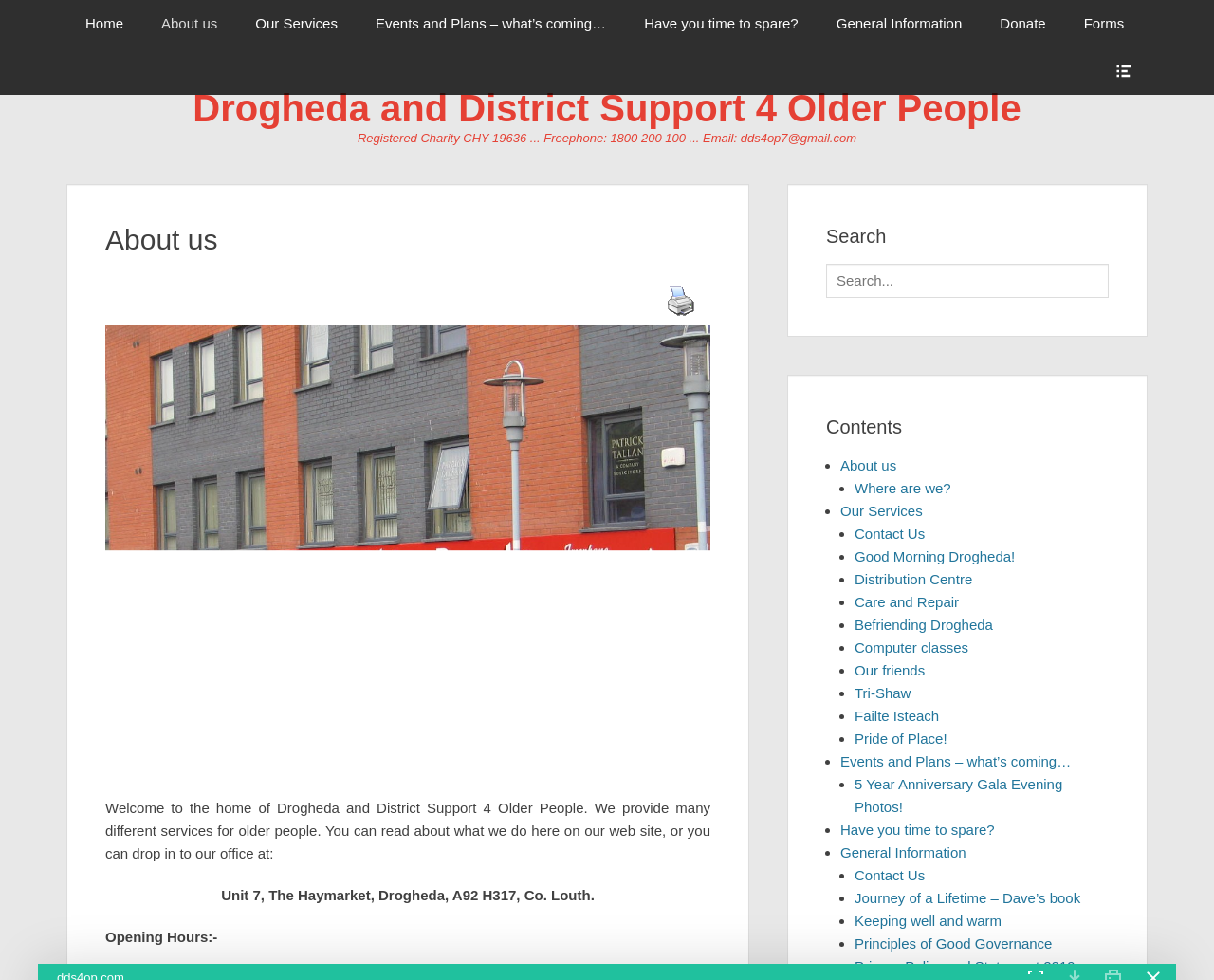Please give a short response to the question using one word or a phrase:
What is the first item in the contents list?

About us